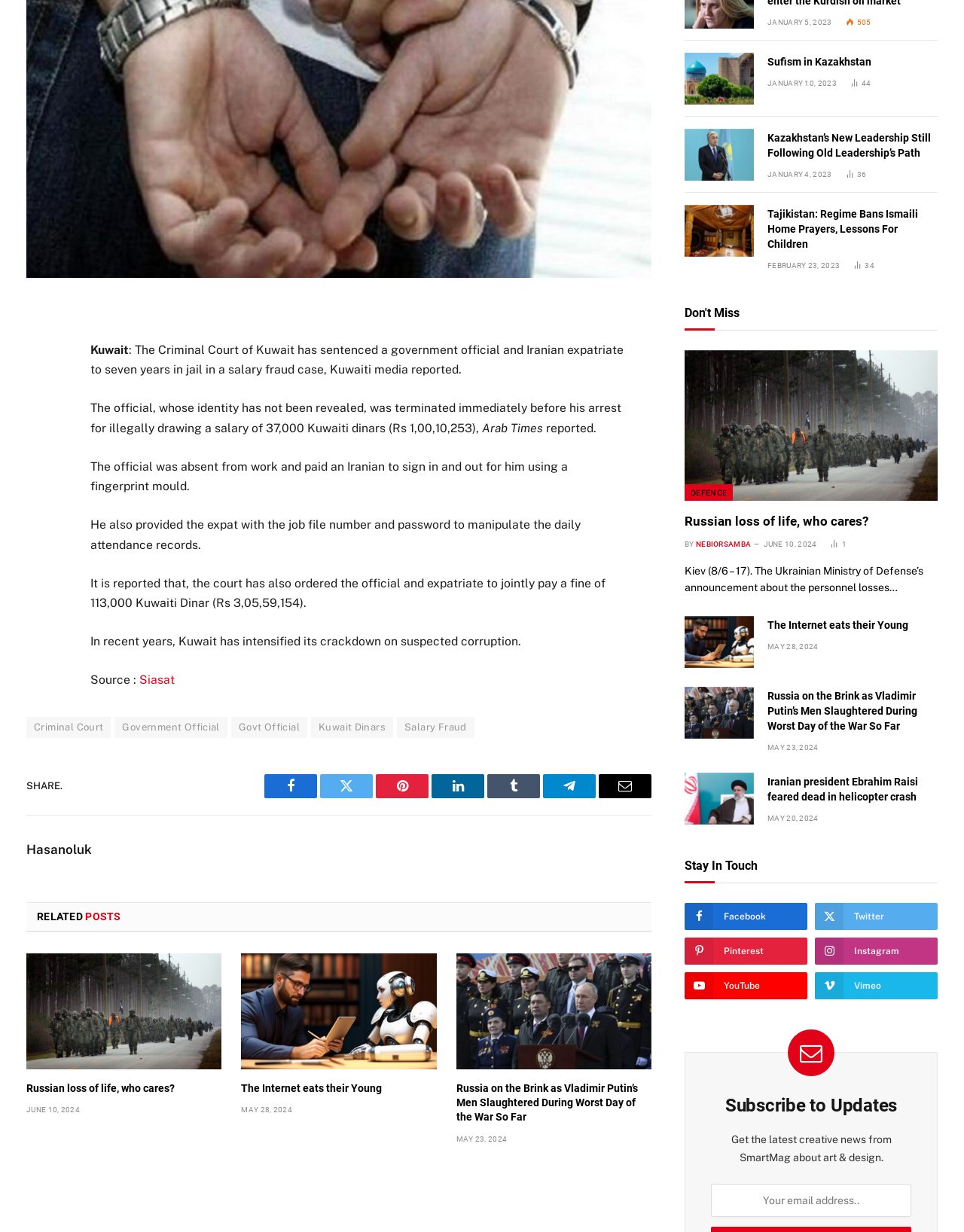Given the element description Tumblr, specify the bounding box coordinates of the corresponding UI element in the format (top-left x, top-left y, bottom-right x, bottom-right y). All values must be between 0 and 1.

[0.505, 0.628, 0.56, 0.648]